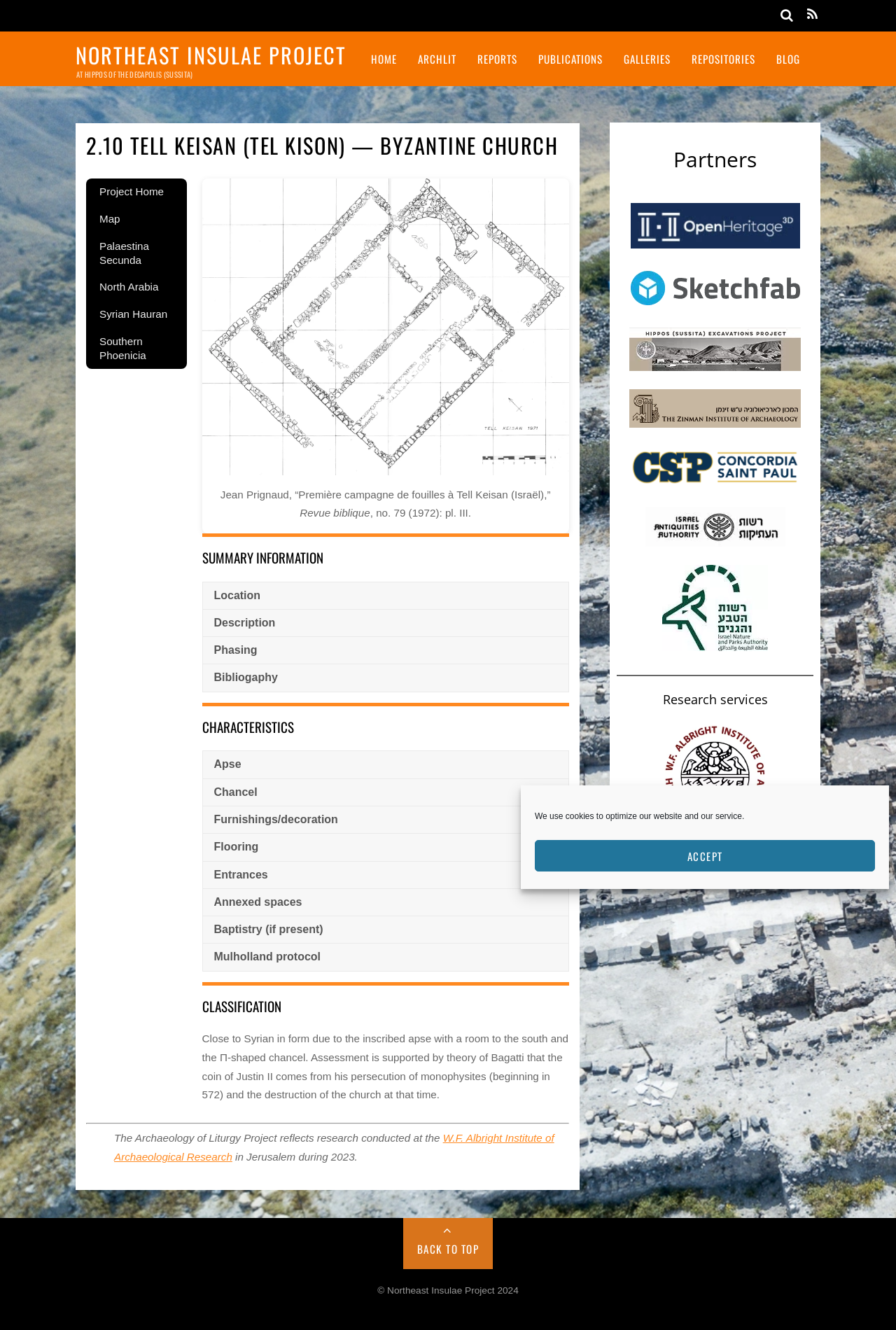How many links are there in the 'CHARACTERISTICS' section?
Answer the question with detailed information derived from the image.

In the 'CHARACTERISTICS' section, there are 7 links: 'Apse', 'Chancel', 'Furnishings/decoration', 'Flooring', 'Entrances', 'Annexed spaces', and 'Baptistry (if present)'.